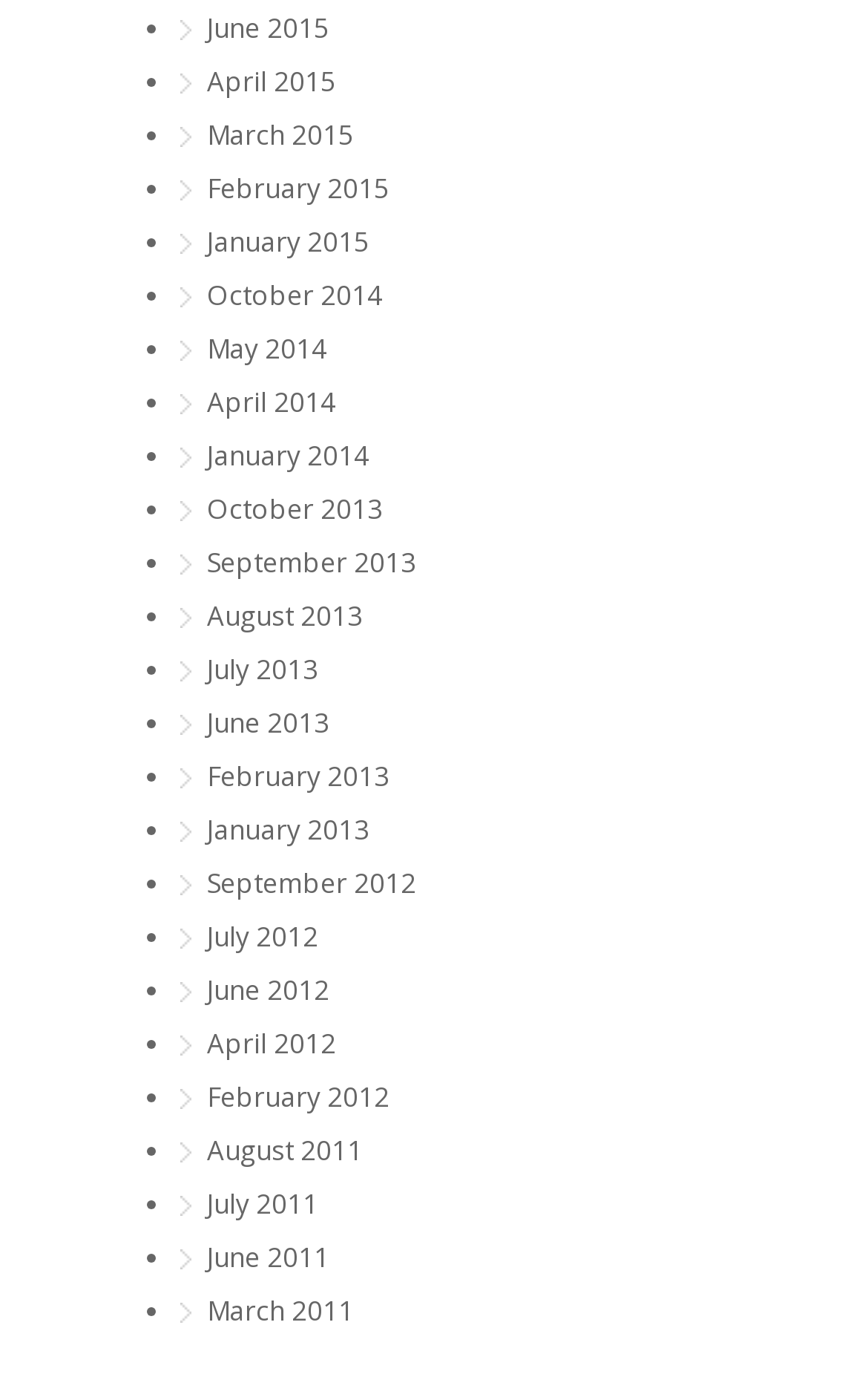Using the information shown in the image, answer the question with as much detail as possible: What is the earliest month listed?

By examining the list of links, I found that the earliest month listed is August 2011, which is located at the bottom of the list.